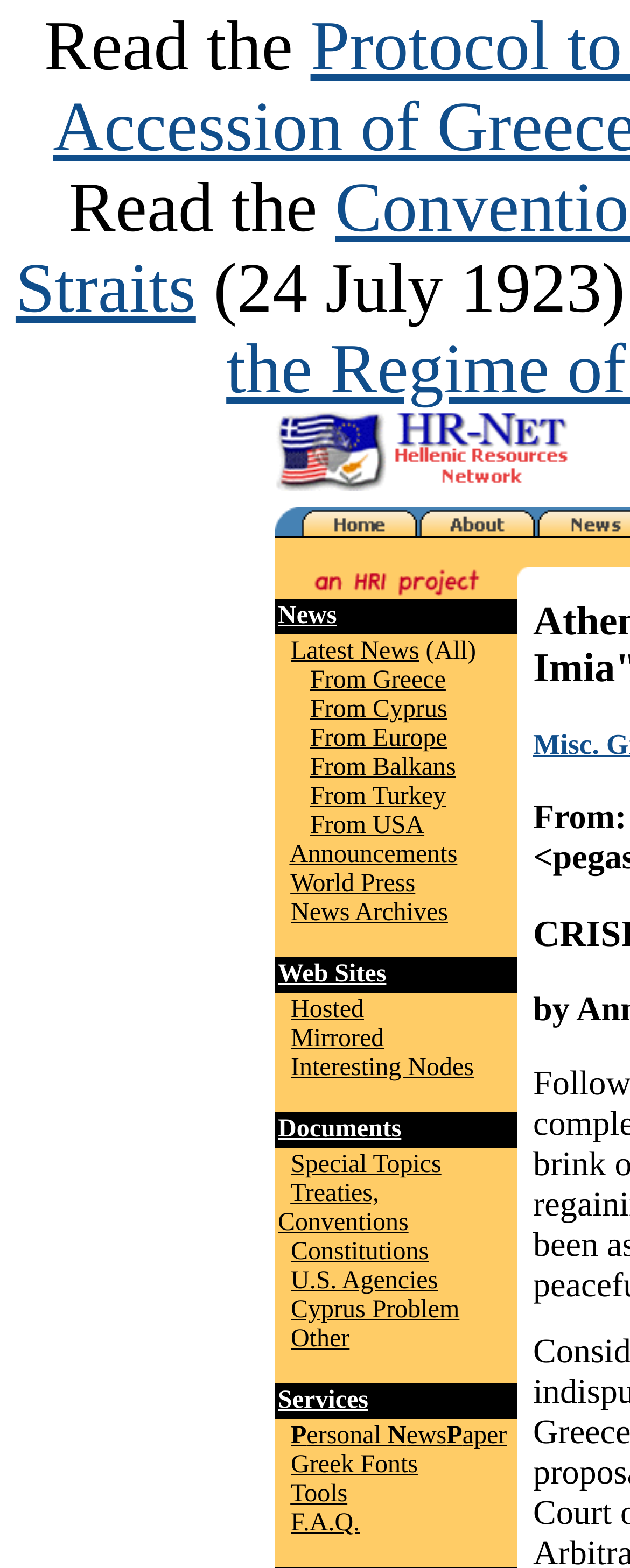Please give a succinct answer using a single word or phrase:
What is the name of the last link in the Services section?

F.A.Q.